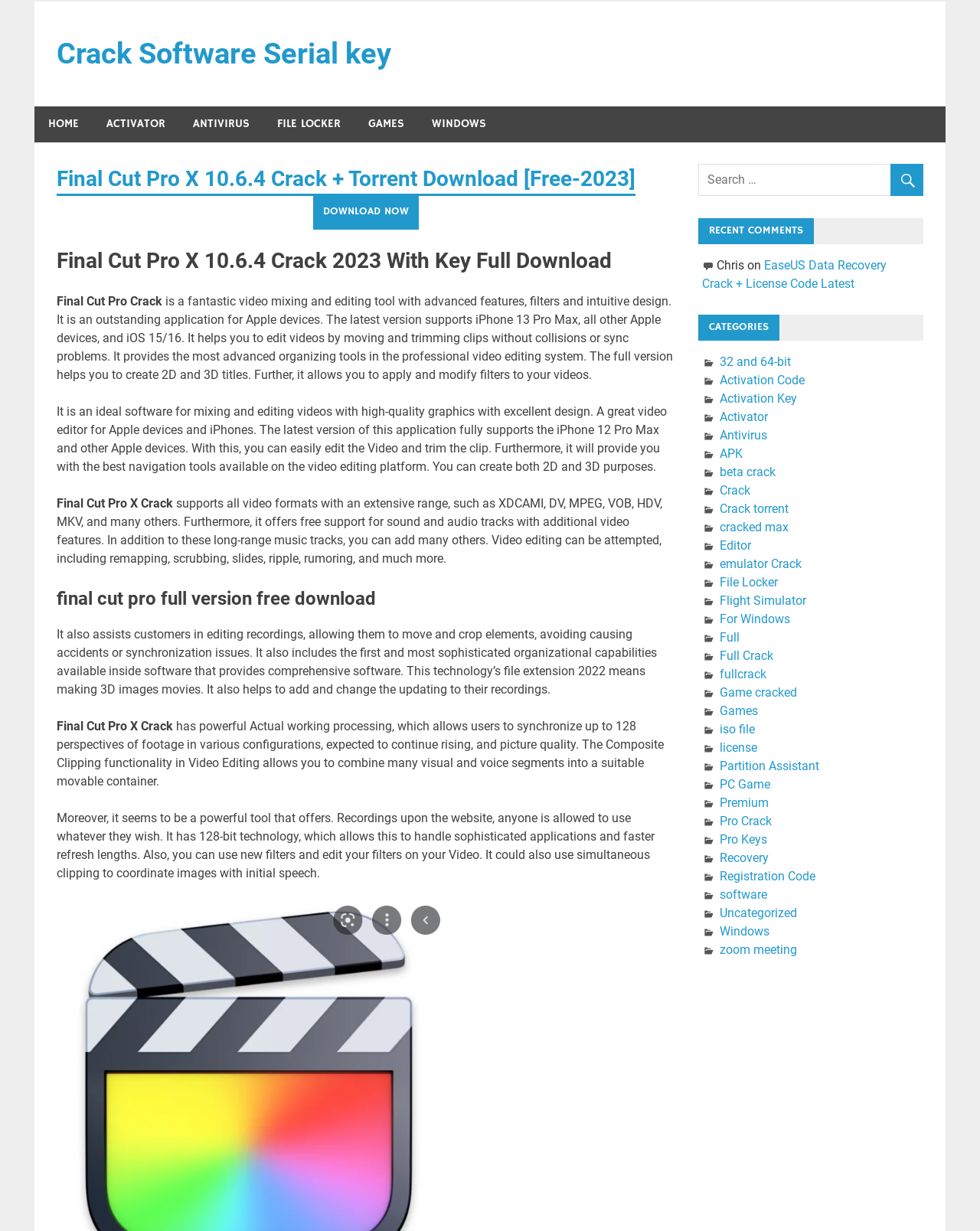What is the benefit of using Final Cut Pro X Crack?
From the screenshot, provide a brief answer in one word or phrase.

To edit videos with advanced features